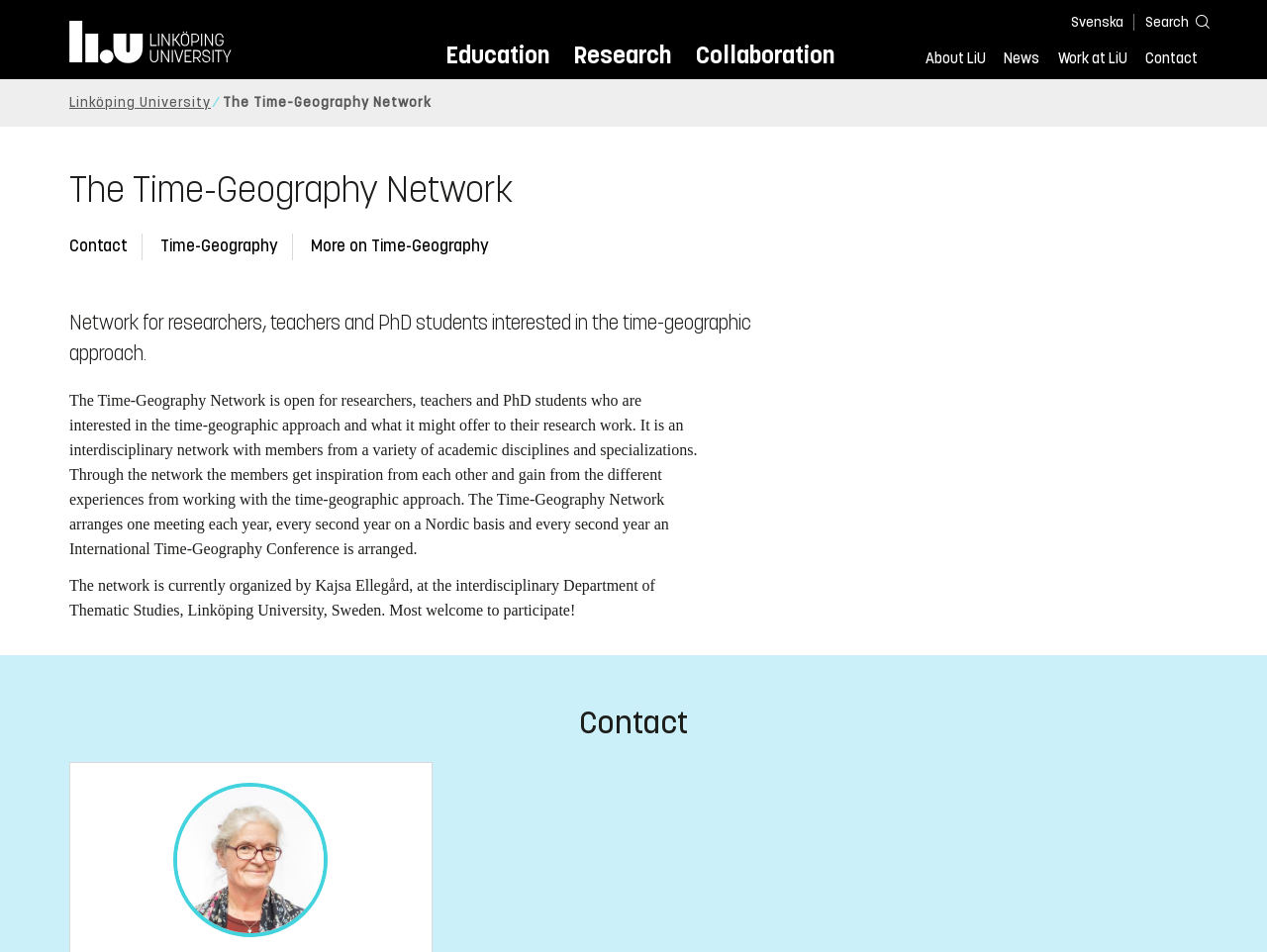Extract the bounding box coordinates for the described element: "More on Time-Geography". The coordinates should be represented as four float numbers between 0 and 1: [left, top, right, bottom].

[0.245, 0.248, 0.386, 0.269]